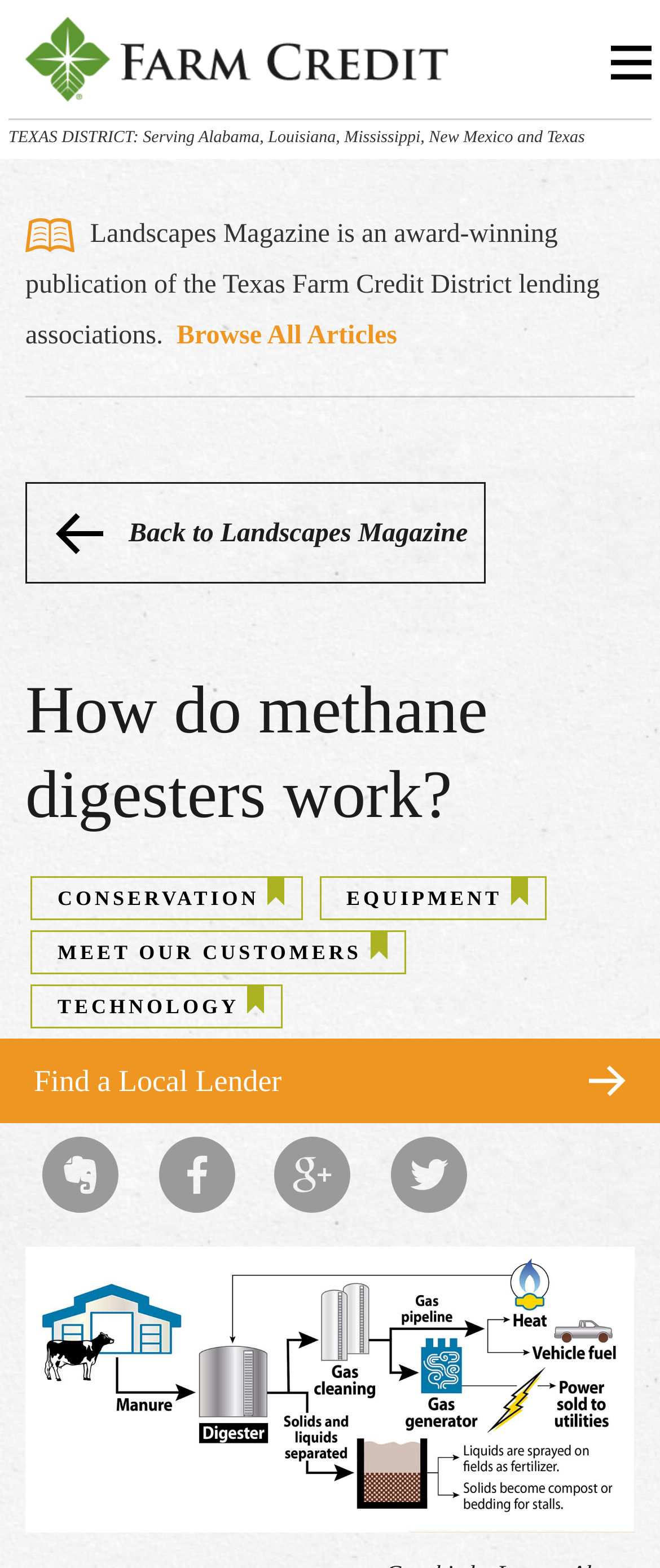What is the orientation of the separator element?
Please answer the question with as much detail and depth as you can.

I found the answer by looking at the separator element's description, which specifies its orientation as 'horizontal'.